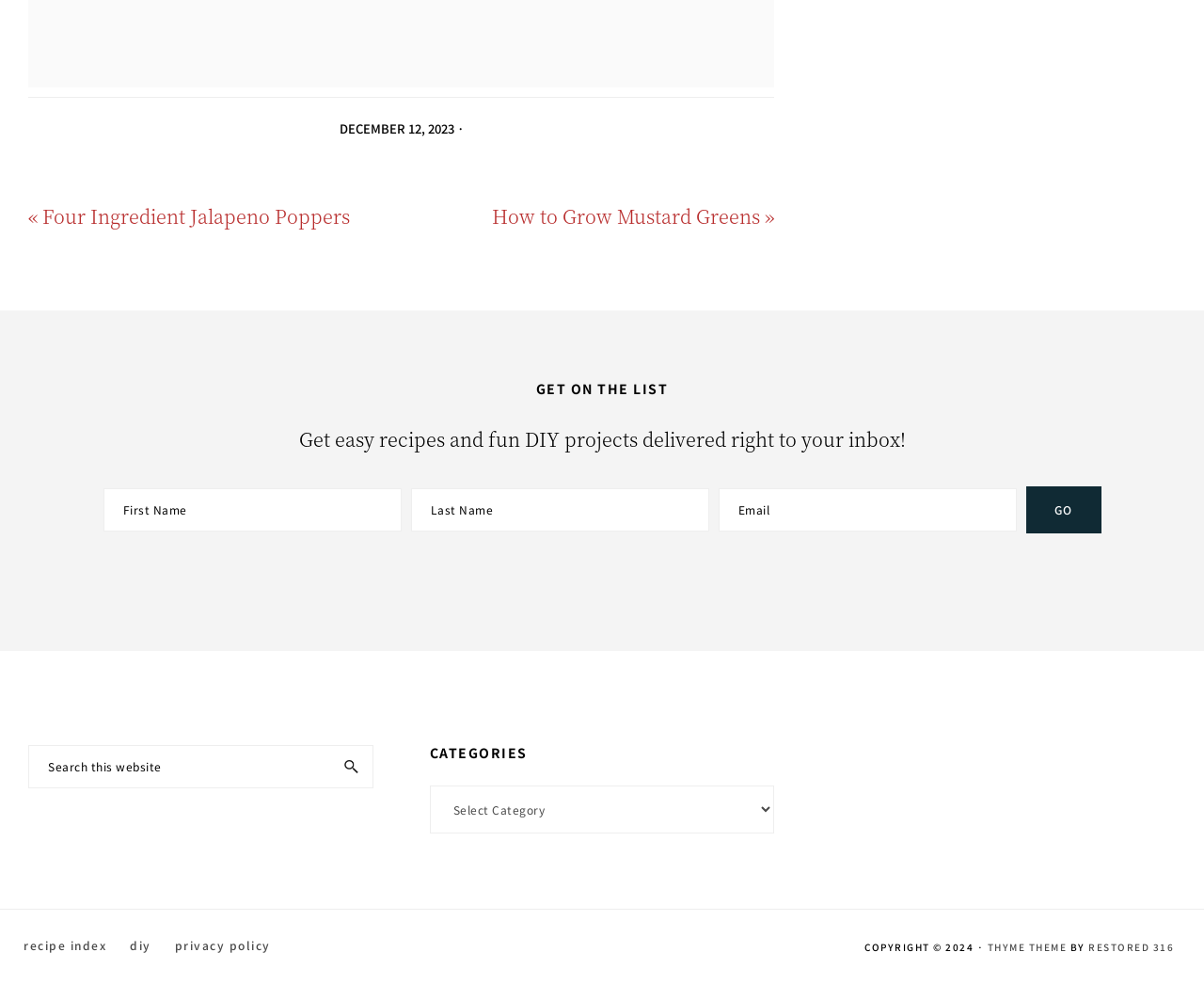Determine the bounding box coordinates for the UI element matching this description: "aria-label="Last Name" name="lastName" placeholder="Last Name"".

[0.341, 0.496, 0.589, 0.54]